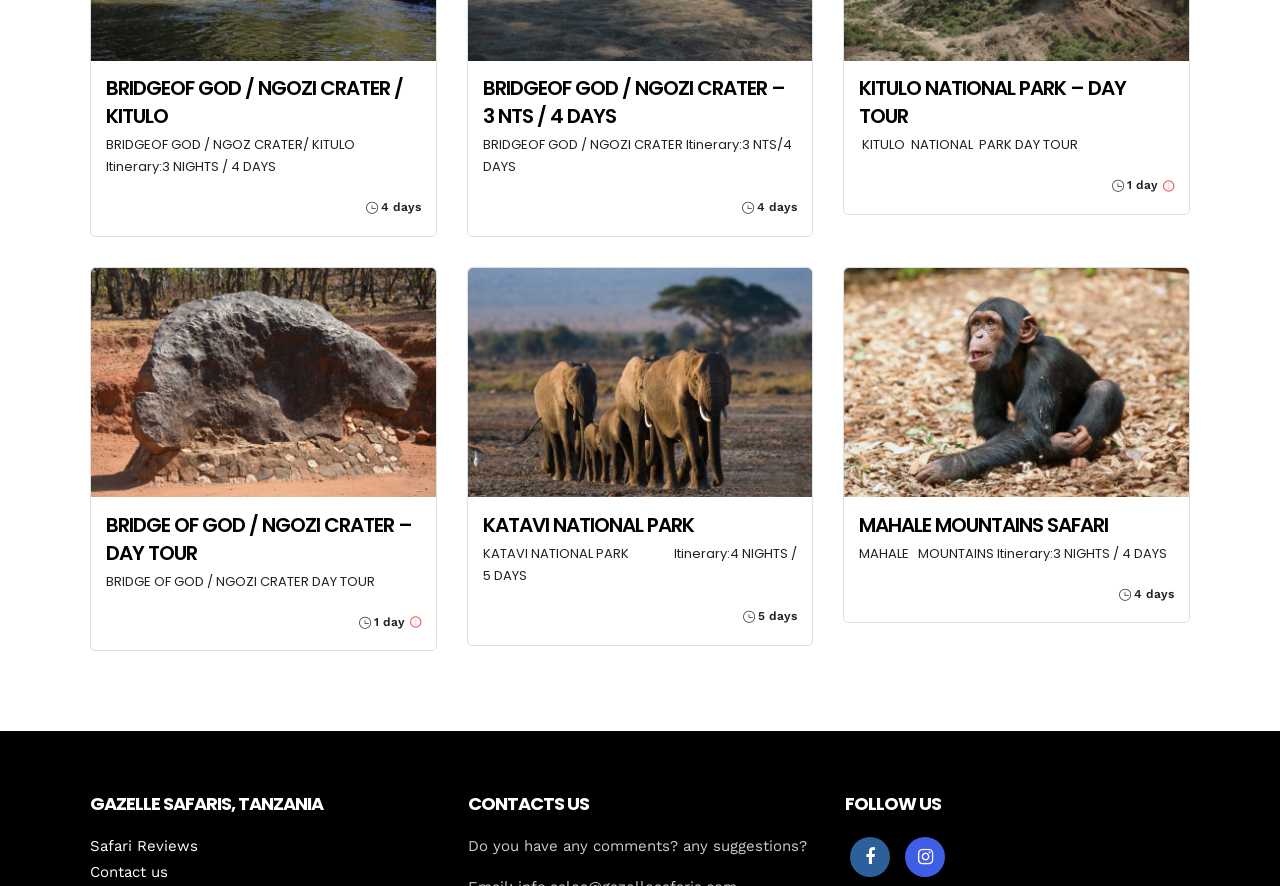Highlight the bounding box of the UI element that corresponds to this description: "KATAVI NATIONAL PARK".

[0.377, 0.577, 0.623, 0.608]